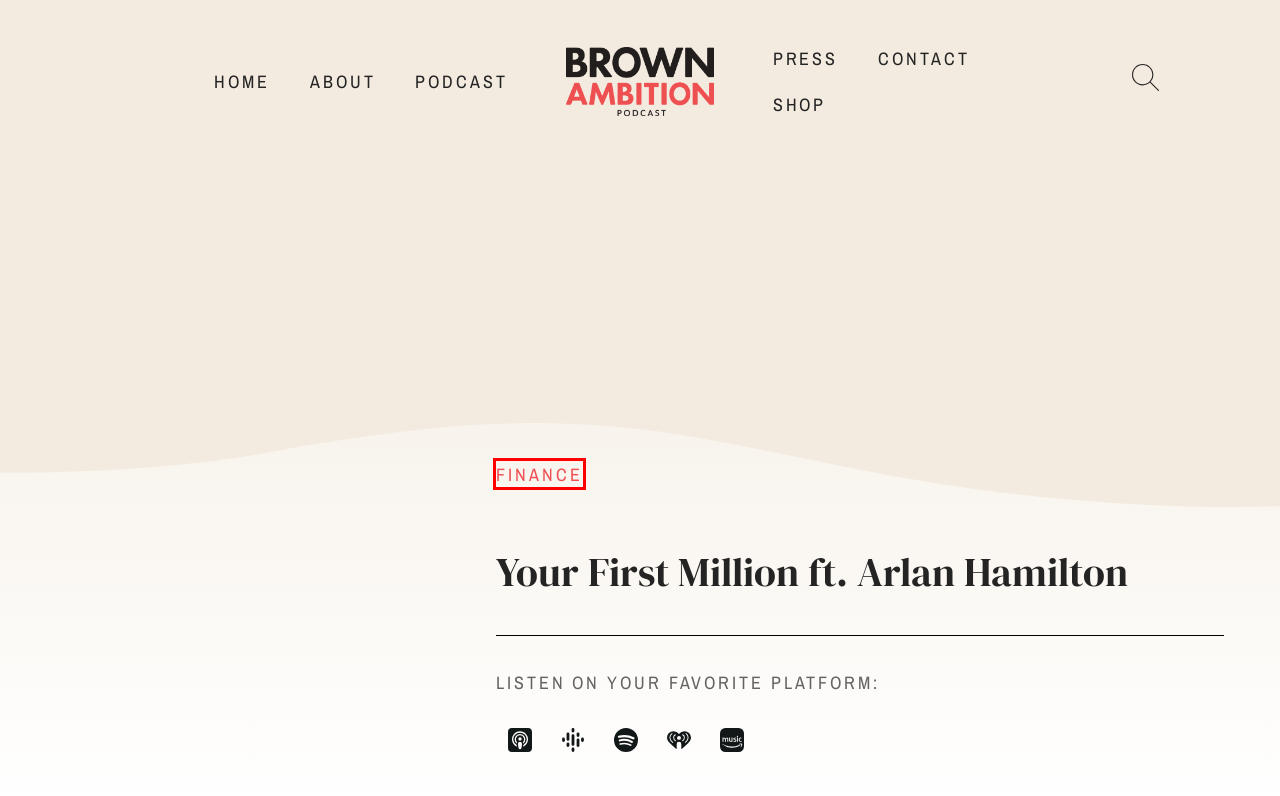Analyze the screenshot of a webpage featuring a red rectangle around an element. Pick the description that best fits the new webpage after interacting with the element inside the red bounding box. Here are the candidates:
A. Press – Brown Ambition Podcast
B. BA Q&A: Keep Your Hands Off Your Retirement Fund. – Brown Ambition Podcast
C. Podcast – Brown Ambition Podcast
D. Finance – Brown Ambition Podcast
E. How To Secure Brand Partnerships (BA Q&A) – Brown Ambition Podcast
F. Brown Ambition Merch
– Brown Ambition Podcast
G. Contact – Brown Ambition Podcast
H. About – Brown Ambition Podcast

D